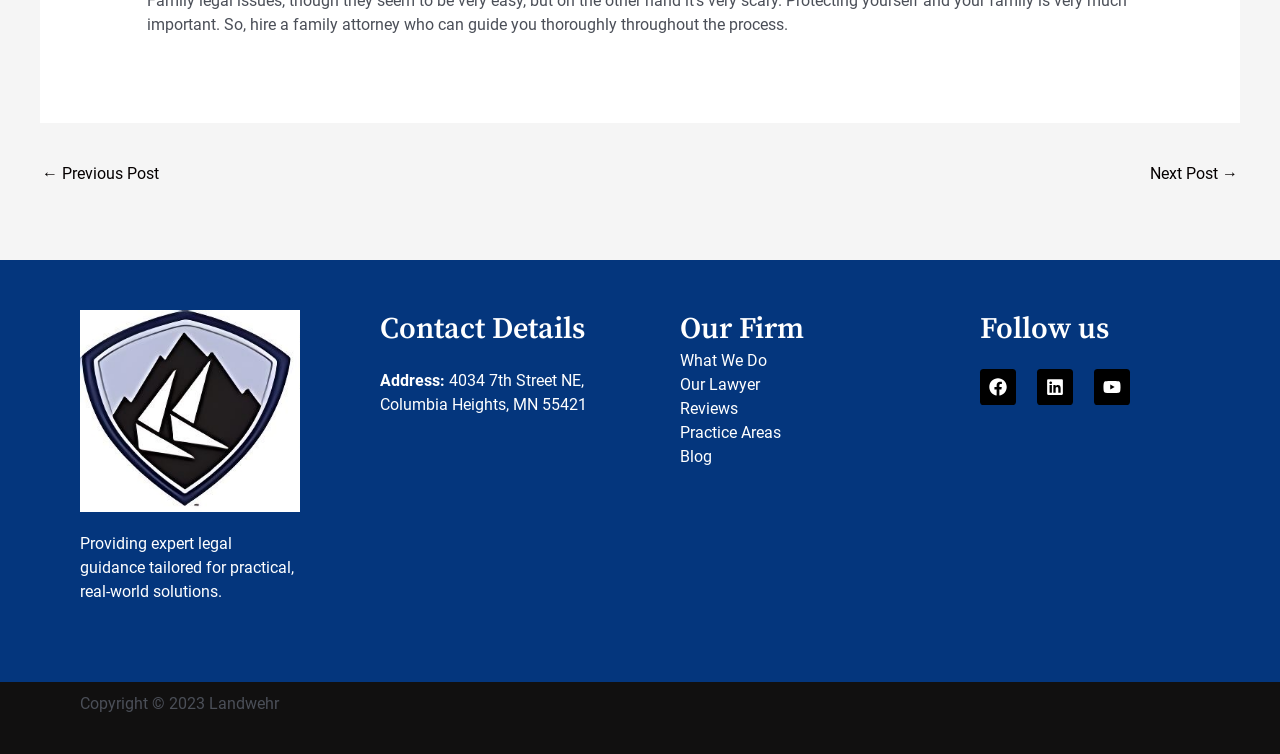Locate the bounding box coordinates of the element that should be clicked to execute the following instruction: "Go to previous post".

[0.033, 0.208, 0.124, 0.257]